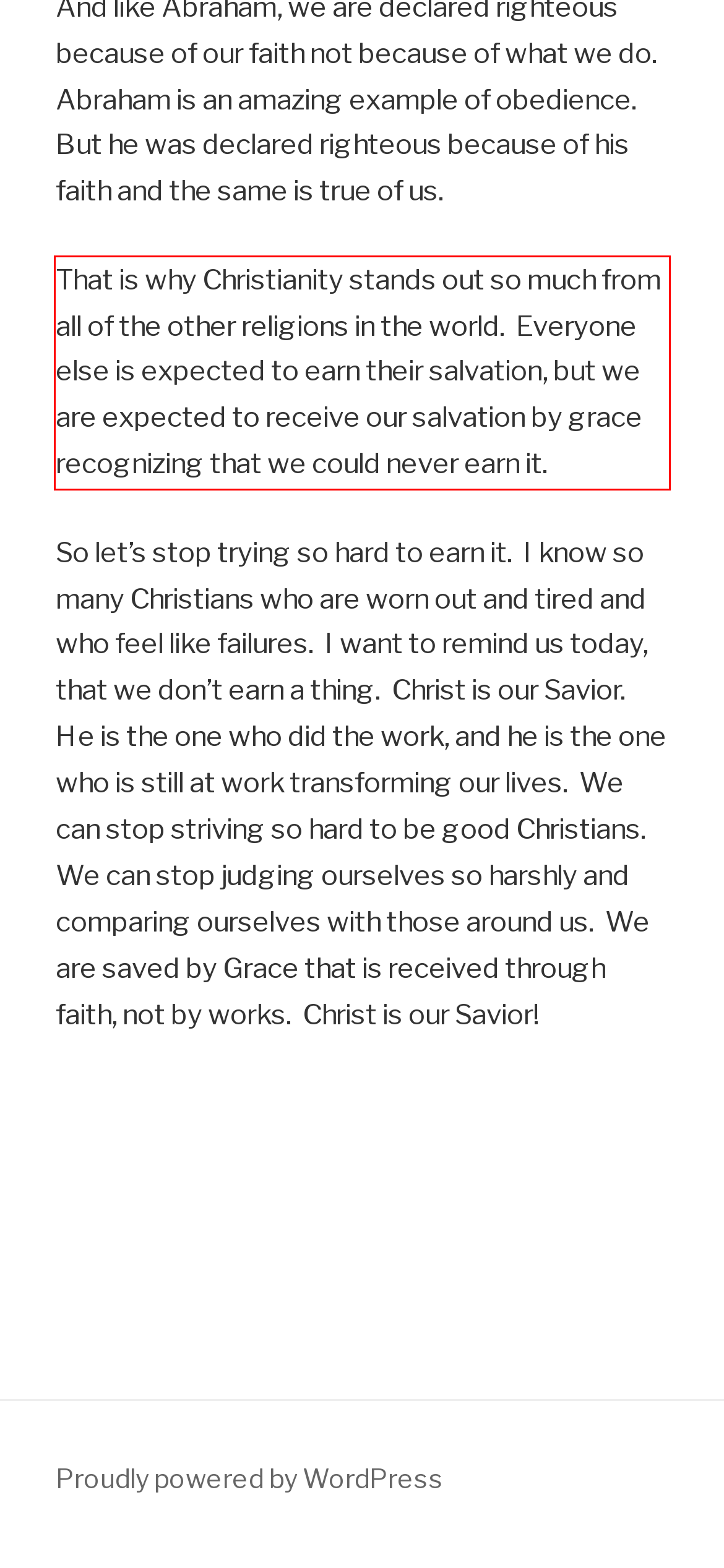Please examine the webpage screenshot and extract the text within the red bounding box using OCR.

That is why Christianity stands out so much from all of the other religions in the world. Everyone else is expected to earn their salvation, but we are expected to receive our salvation by grace recognizing that we could never earn it.